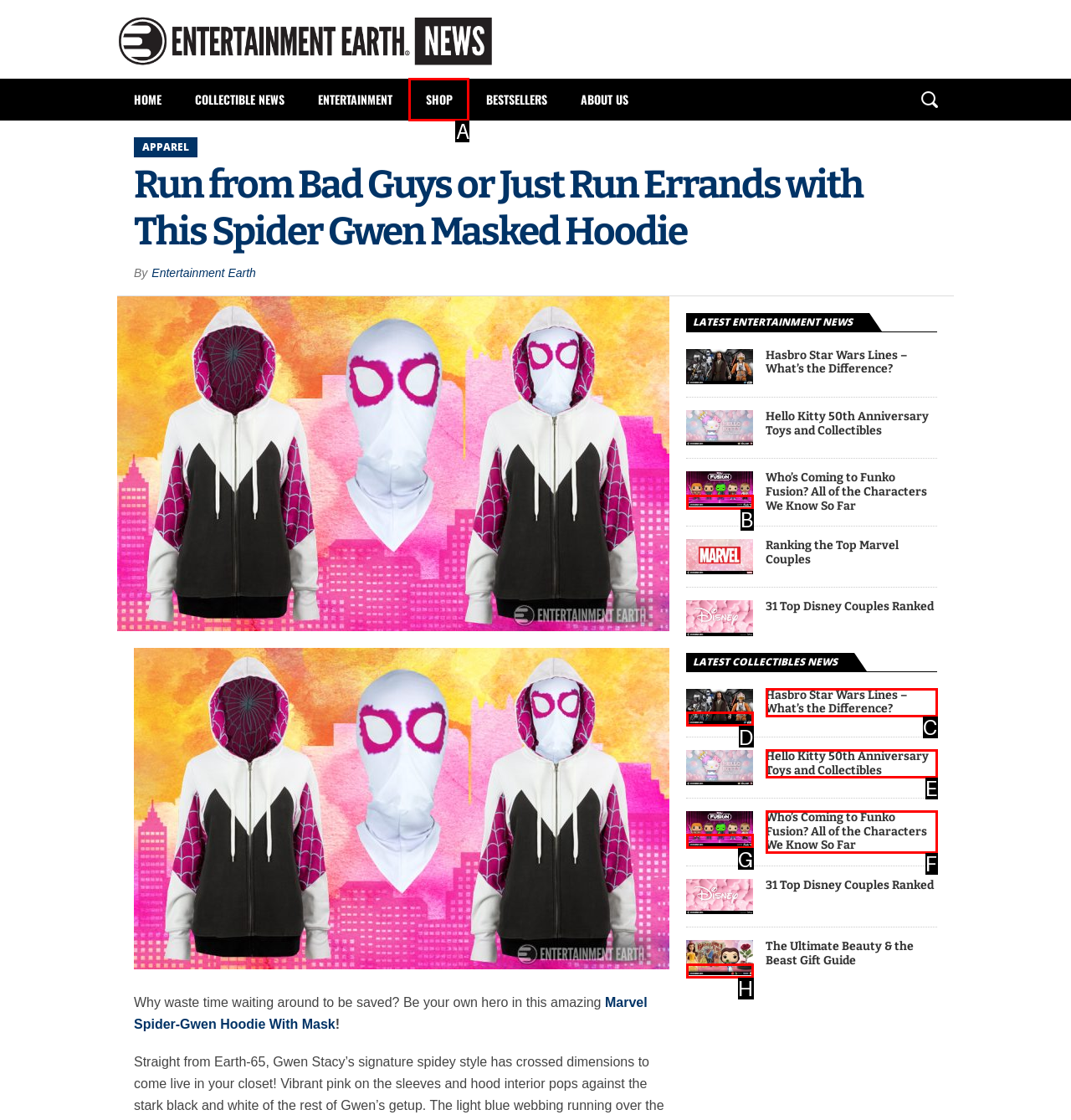To achieve the task: Explore the 'SHOP' section, which HTML element do you need to click?
Respond with the letter of the correct option from the given choices.

A